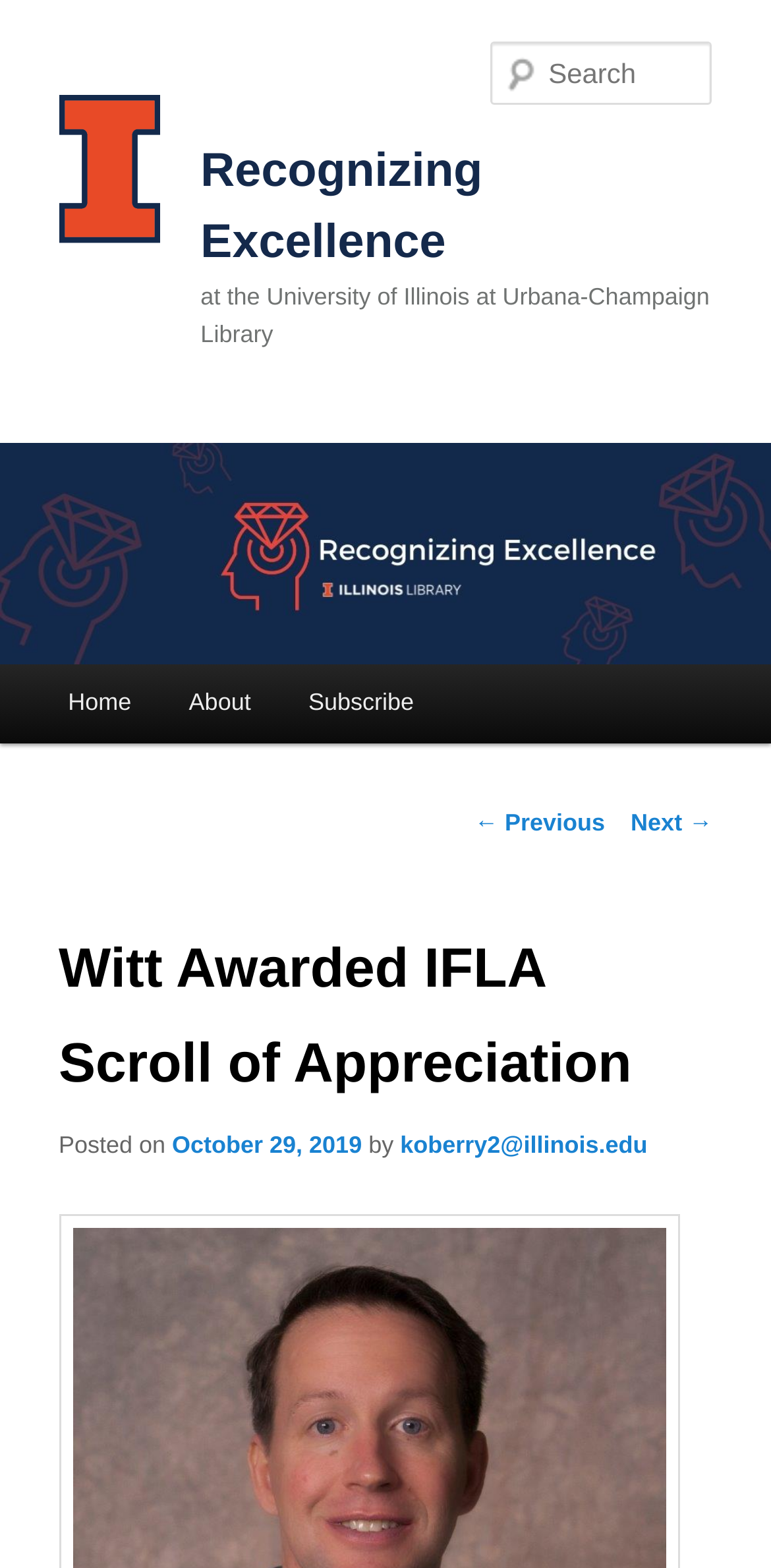Locate the bounding box coordinates of the clickable area needed to fulfill the instruction: "View previous post".

[0.615, 0.516, 0.785, 0.534]